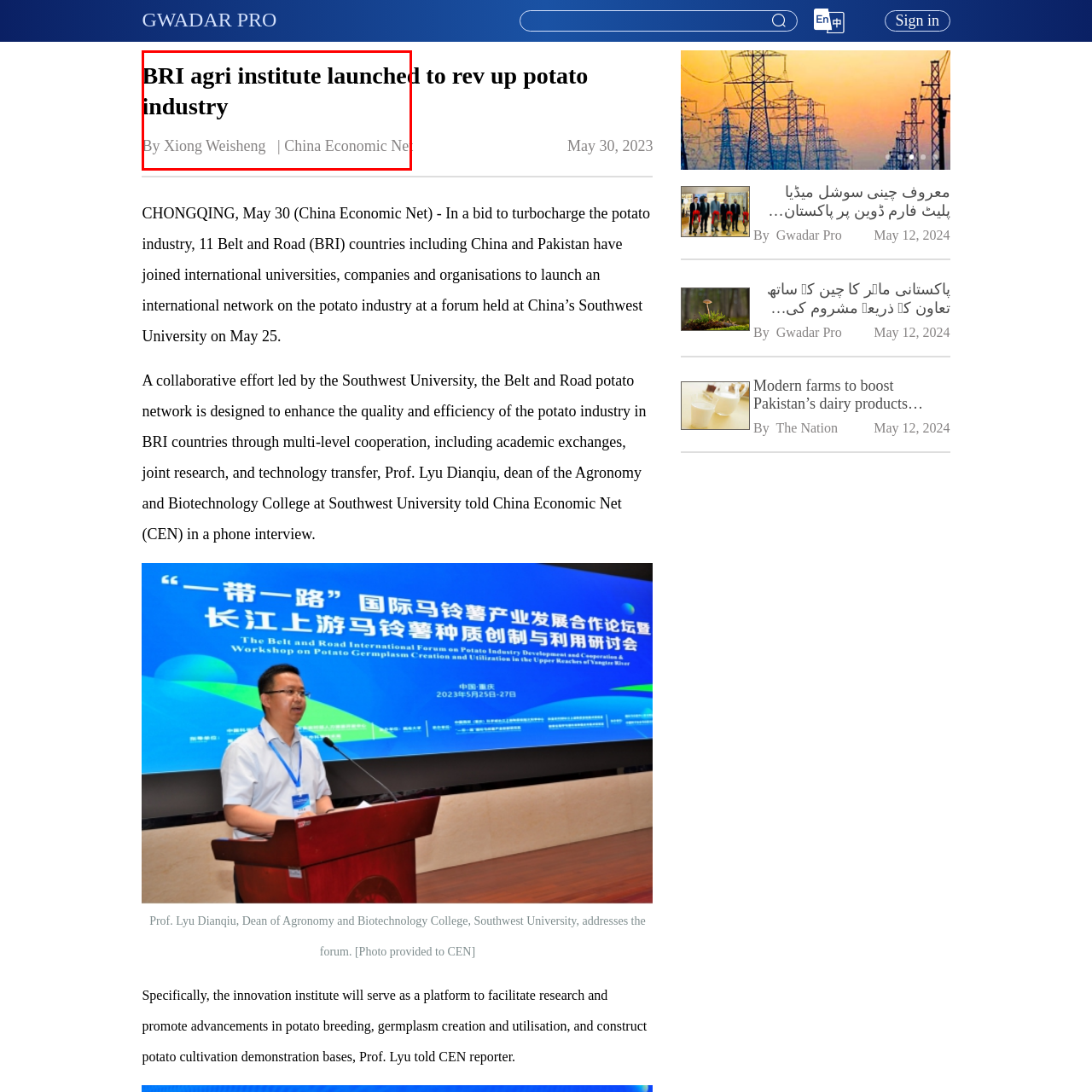Describe extensively the image that is situated inside the red border.

The image accompanies an article titled "BRI agri institute launched to rev up potato industry," authored by Xiong Weisheng for China Economic Net. The article discusses a collaborative initiative involving 11 Belt and Road (BRI) countries, including China and Pakistan, aimed at enhancing the potato industry. The launch of an international network focused on this agricultural sector was announced during a forum held at Southwest University in China. This initiative includes partnerships between international universities, companies, and organizations, with a focus on improving quality, efficiency, and fostering innovation within potato agriculture through research, exchanges, and technology transfer.